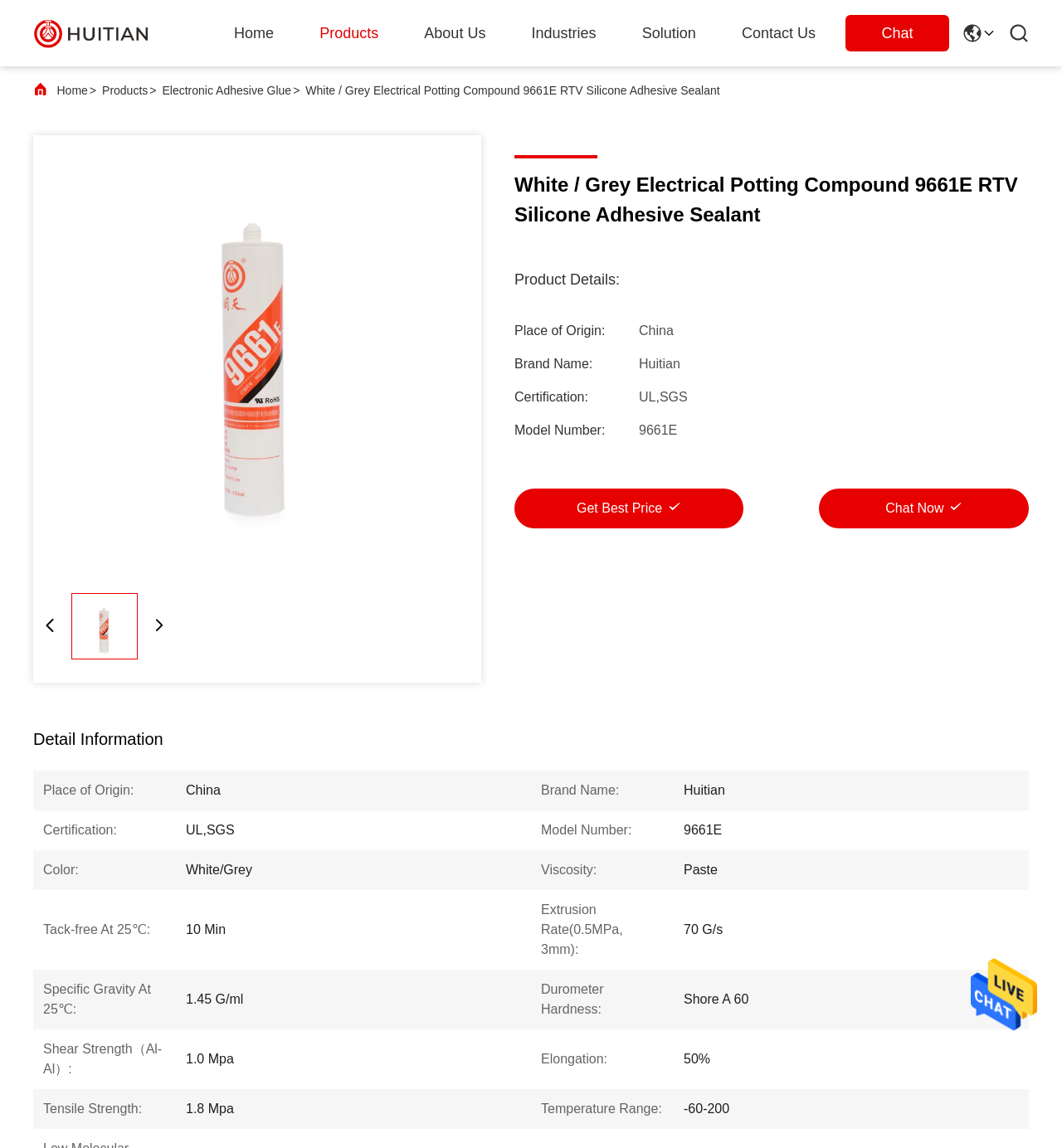Given the description: "Contact Us", determine the bounding box coordinates of the UI element. The coordinates should be formatted as four float numbers between 0 and 1, [left, top, right, bottom].

[0.698, 0.02, 0.768, 0.038]